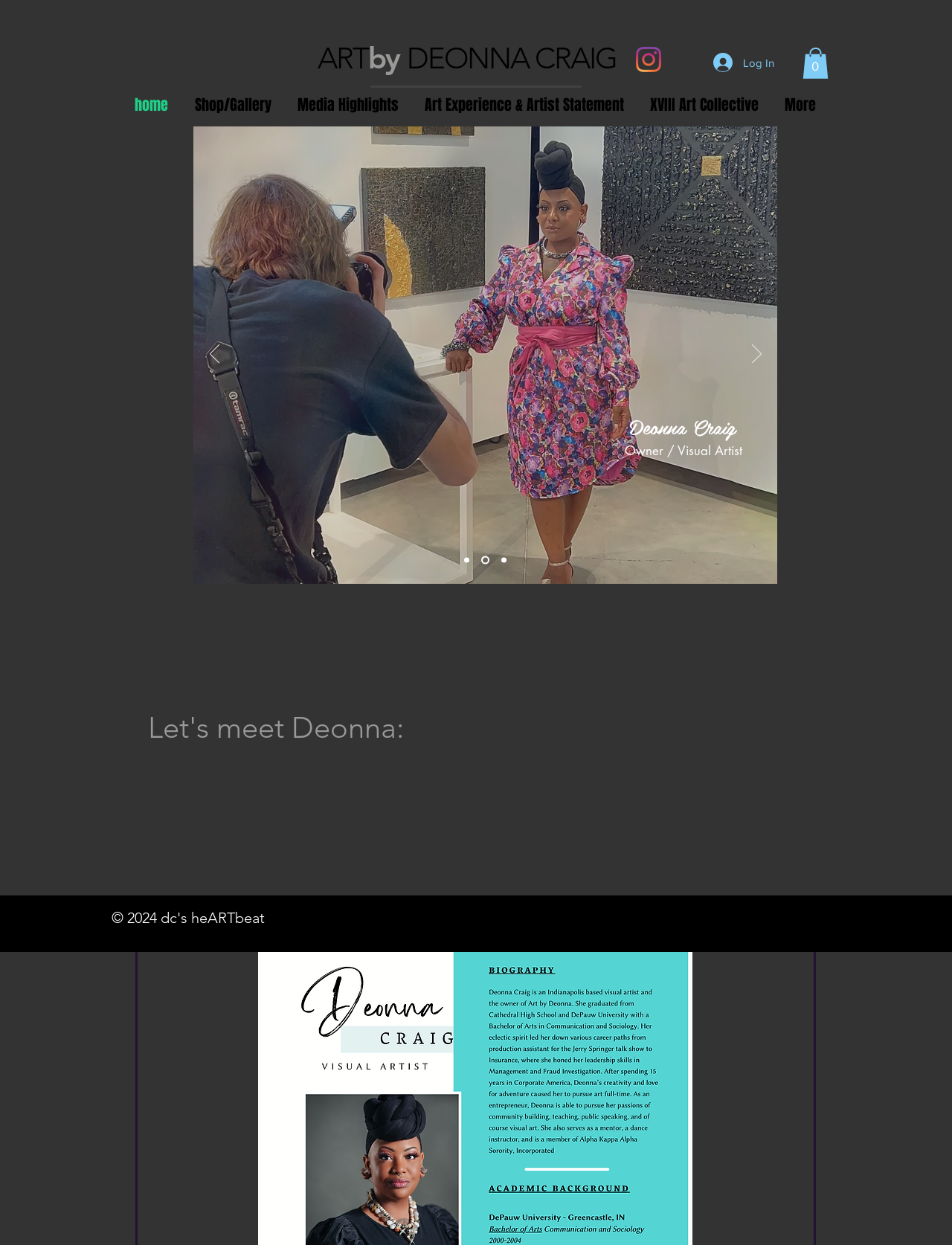Identify the text that serves as the heading for the webpage and generate it.

ARTby DEONNA CRAIG